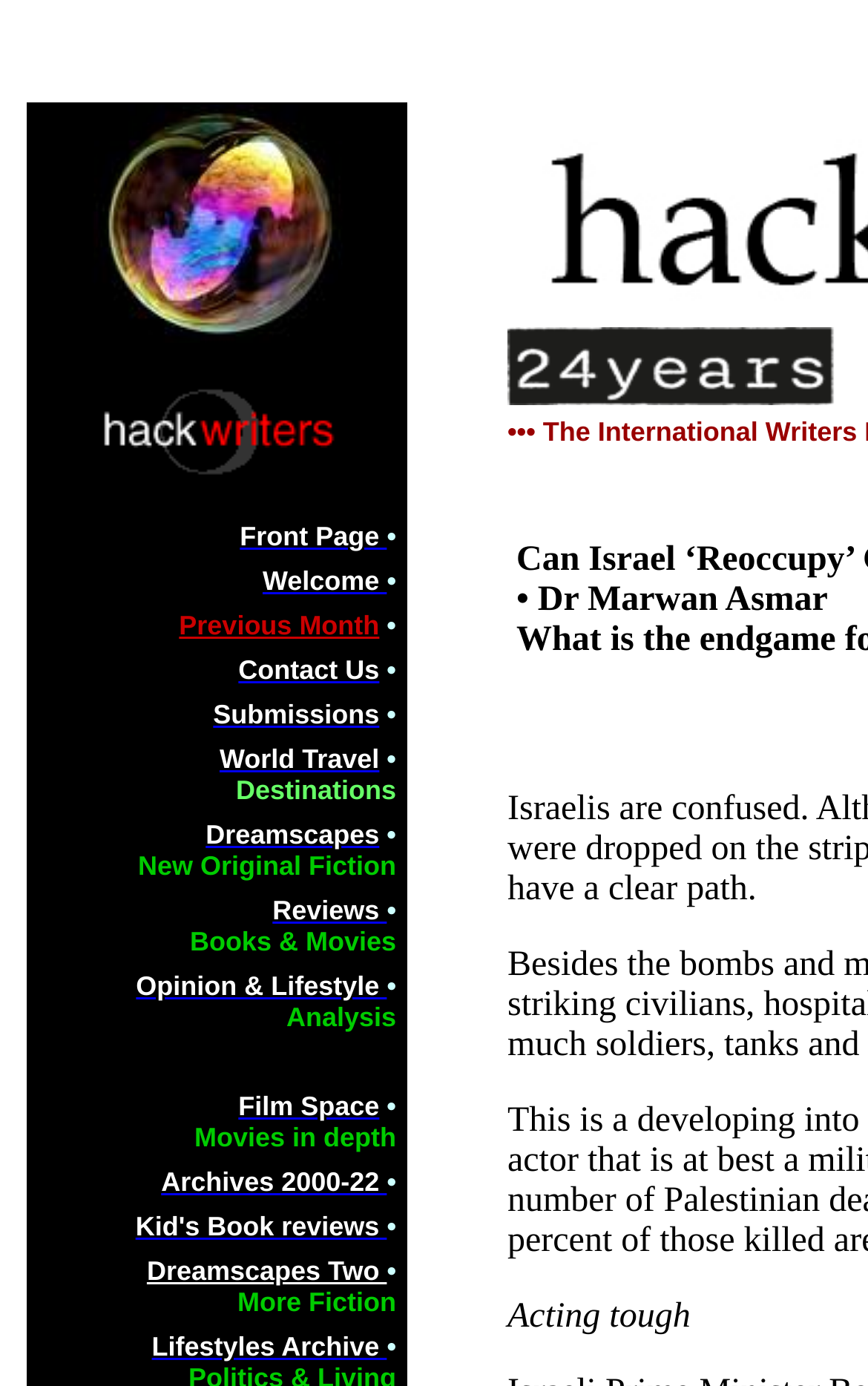Determine the bounding box coordinates of the clickable element to complete this instruction: "Go to Previous Month". Provide the coordinates in the format of four float numbers between 0 and 1, [left, top, right, bottom].

[0.206, 0.44, 0.437, 0.463]